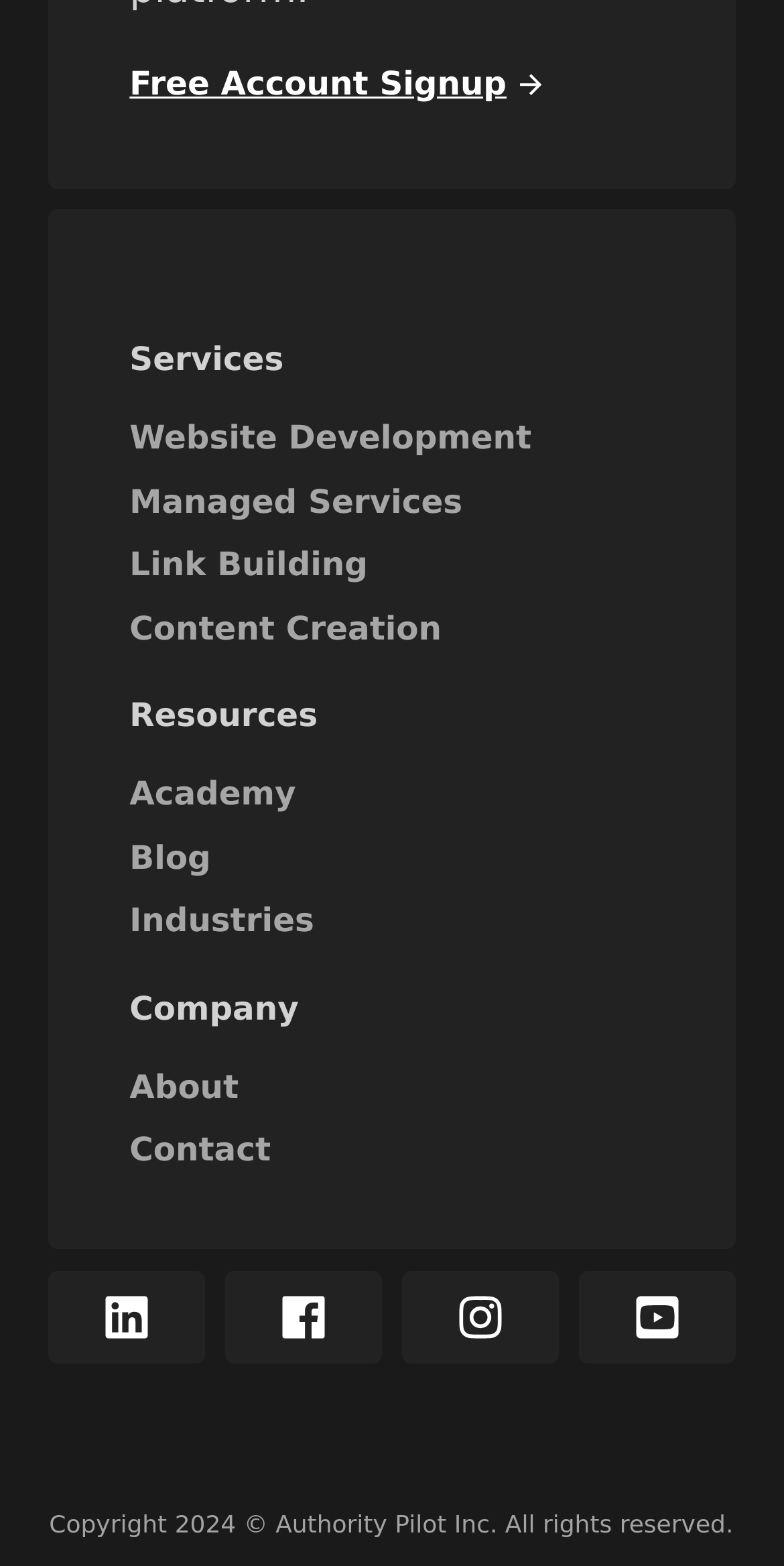Determine the bounding box coordinates of the section to be clicked to follow the instruction: "Learn about website development services". The coordinates should be given as four float numbers between 0 and 1, formatted as [left, top, right, bottom].

[0.165, 0.269, 0.678, 0.291]